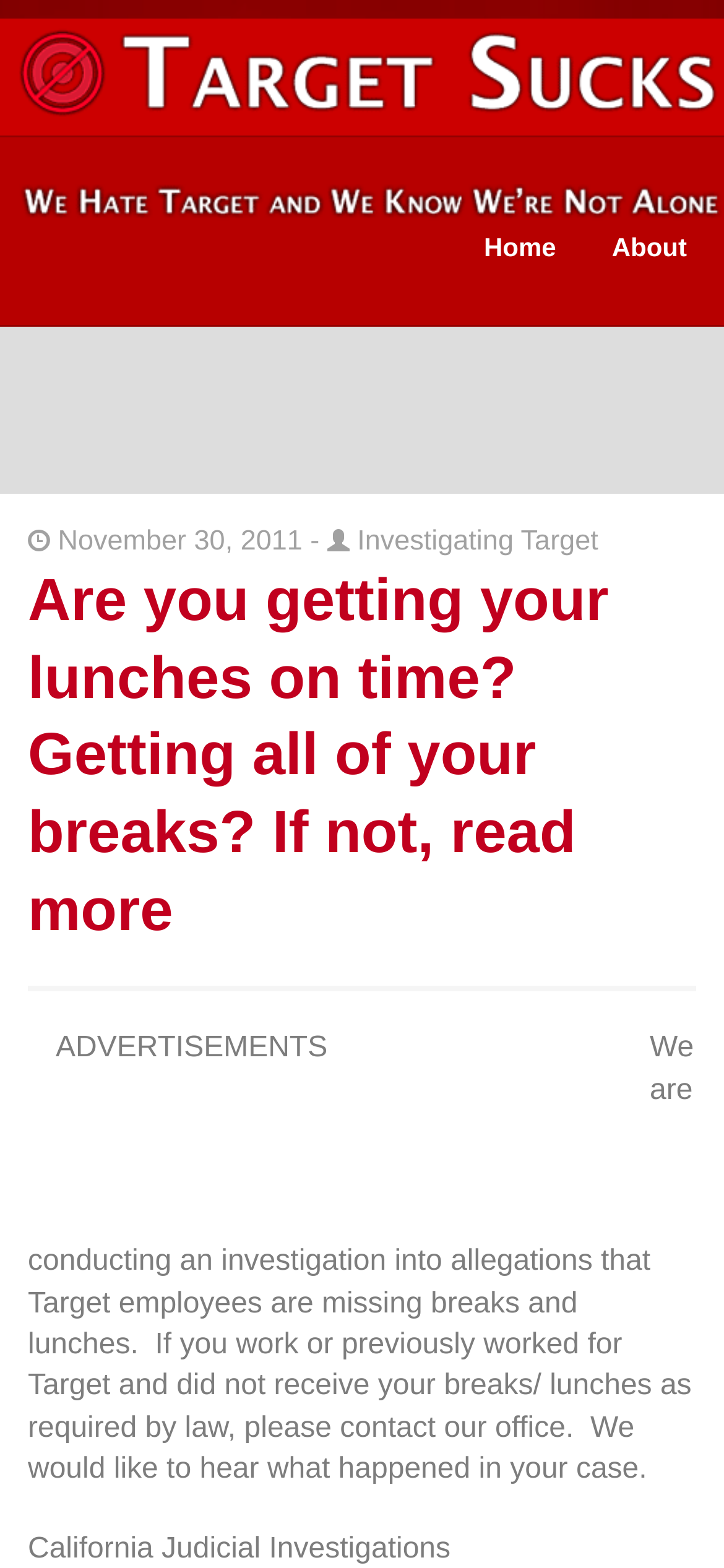Determine the primary headline of the webpage.

Are you getting your lunches on time? Getting all of your breaks? If not, read more